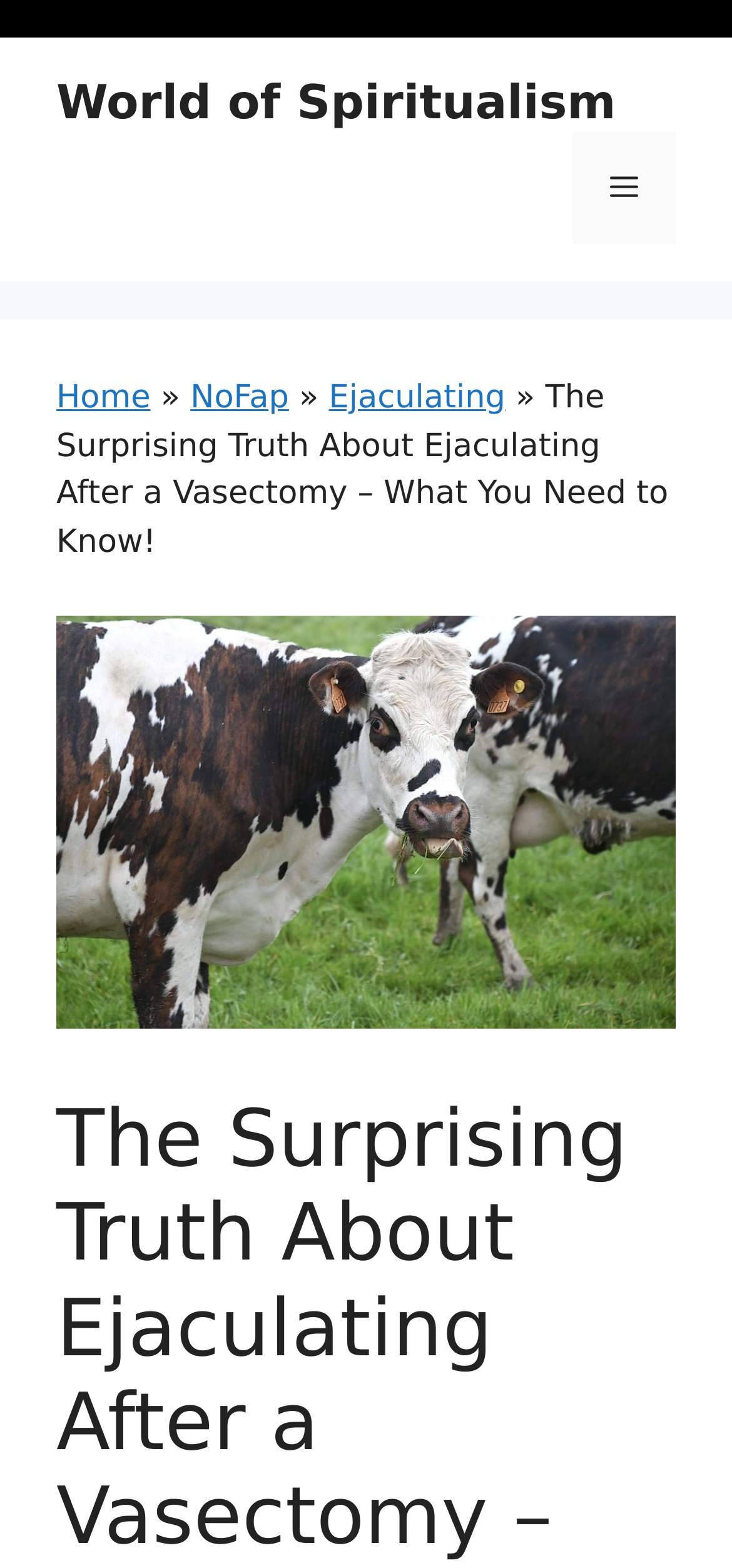Is the menu button expanded?
We need a detailed and exhaustive answer to the question. Please elaborate.

I checked the state of the menu button element, which has an attribute 'expanded' set to 'False', indicating that it is not expanded.